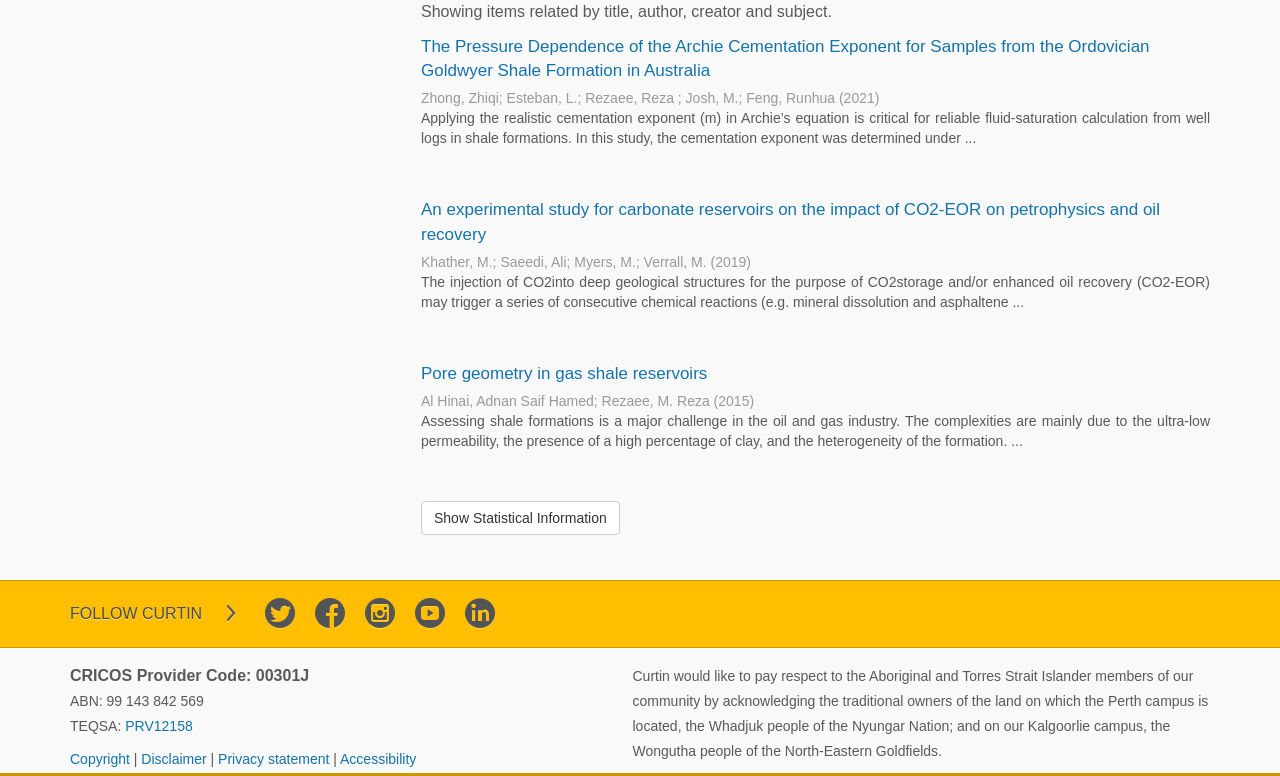How many authors are listed for the first article?
Please provide a comprehensive answer based on the visual information in the image.

I counted the number of authors listed for the first article, which are Zhong, Zhiqi; Esteban, L.; Rezaee, Reza; Josh, M.; and Feng, Runhua.